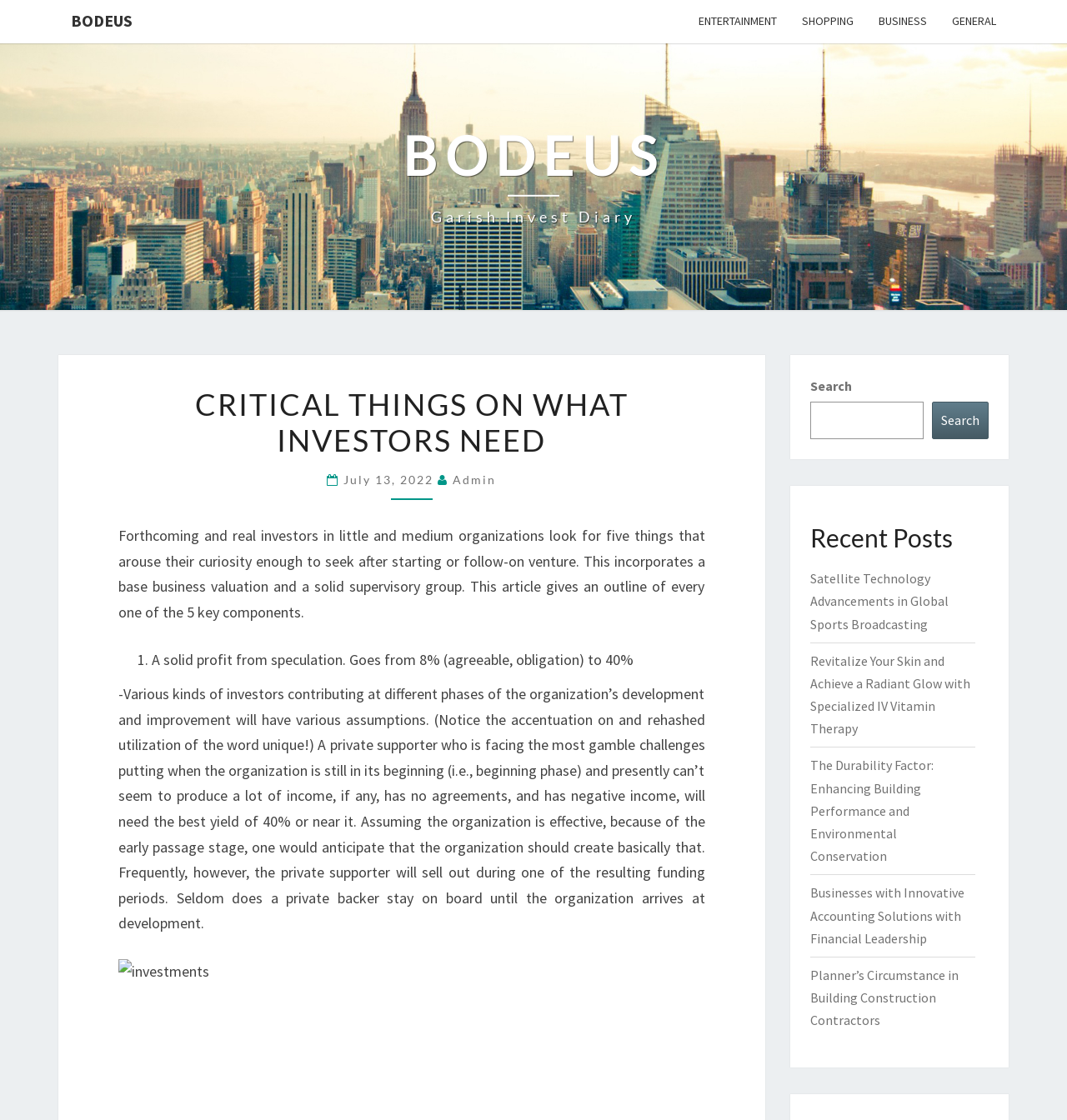Describe all the key features of the webpage in detail.

The webpage is titled "Critical Things on What Investors Need – Bodeus" and appears to be a blog or article page. At the top, there are five links: "BODEUS", "ENTERTAINMENT", "SHOPPING", "BUSINESS", and "GENERAL", which are likely navigation links to different sections of the website.

Below these links, there is a prominent link "BODEUS Garish Invest Diary" with a heading that reads "BODEUS" and a subheading "Garish Invest Diary". This section takes up a significant portion of the page.

Within this section, there is a header that reads "CRITICAL THINGS ON WHAT INVESTORS NEED" followed by a date "July 13, 2022" and an author "Admin". Below this, there is a paragraph of text that summarizes the article, which discusses the five key components that investors look for in small and medium-sized organizations.

The article then lists these five components, with the first one being "A solid profit from speculation" which ranges from 8% to 40%. The text explains that different types of investors have different expectations and that a private supporter who takes on the most risk will need a higher yield.

To the right of the article, there is a search bar with a button that reads "Search". Below this, there is a heading "Recent Posts" followed by five links to other articles, including "Satellite Technology Advancements in Global Sports Broadcasting", "Revitalize Your Skin and Achieve a Radiant Glow with Specialized IV Vitamin Therapy", and others.